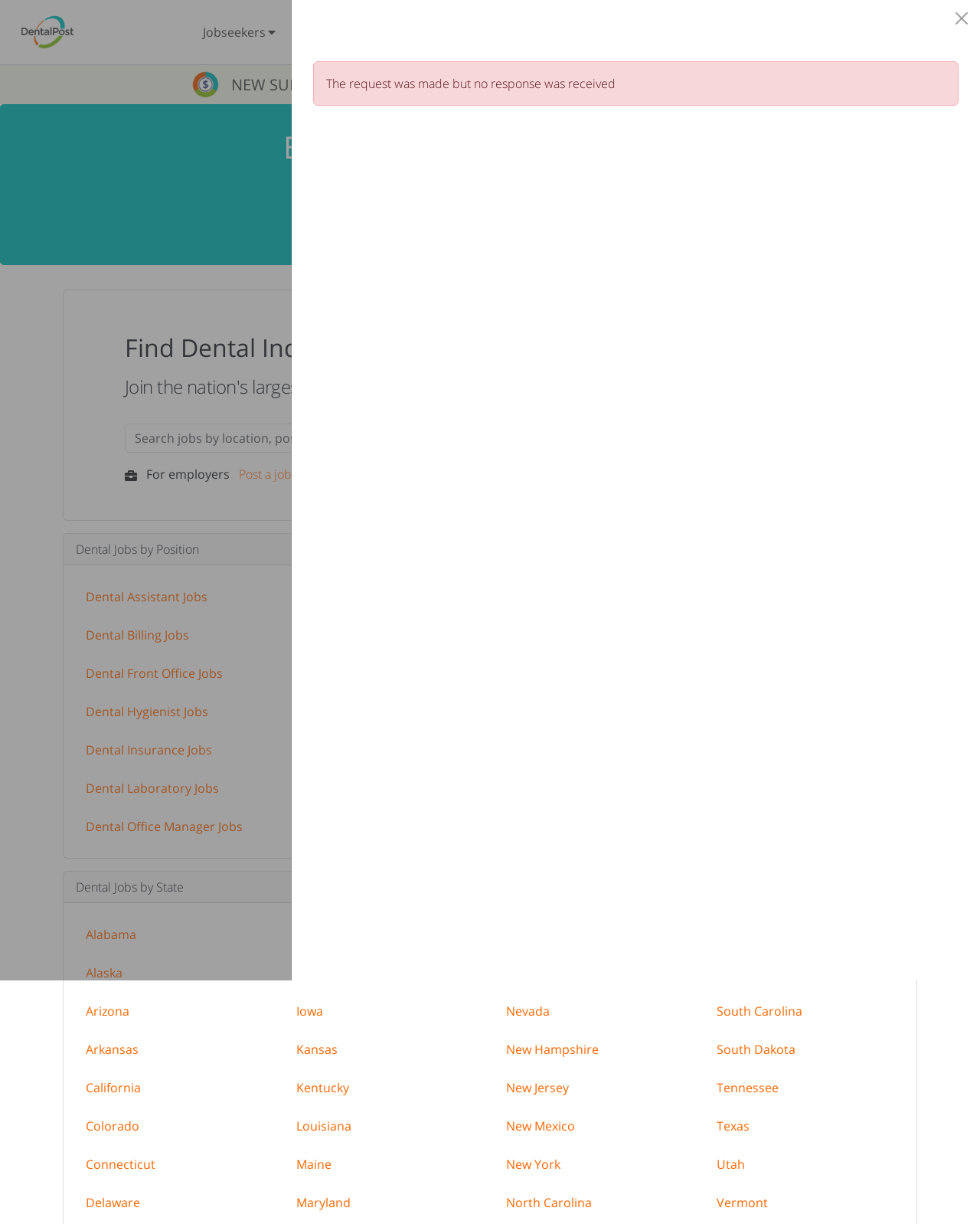What types of dental jobs are available on this website?
Kindly offer a detailed explanation using the data available in the image.

The website lists various dental job positions, including Dental Assistant, Dental Billing, Dental Front Office, Dental Hygienist, and many others. This suggests that the website offers a range of dental job opportunities for users to explore.